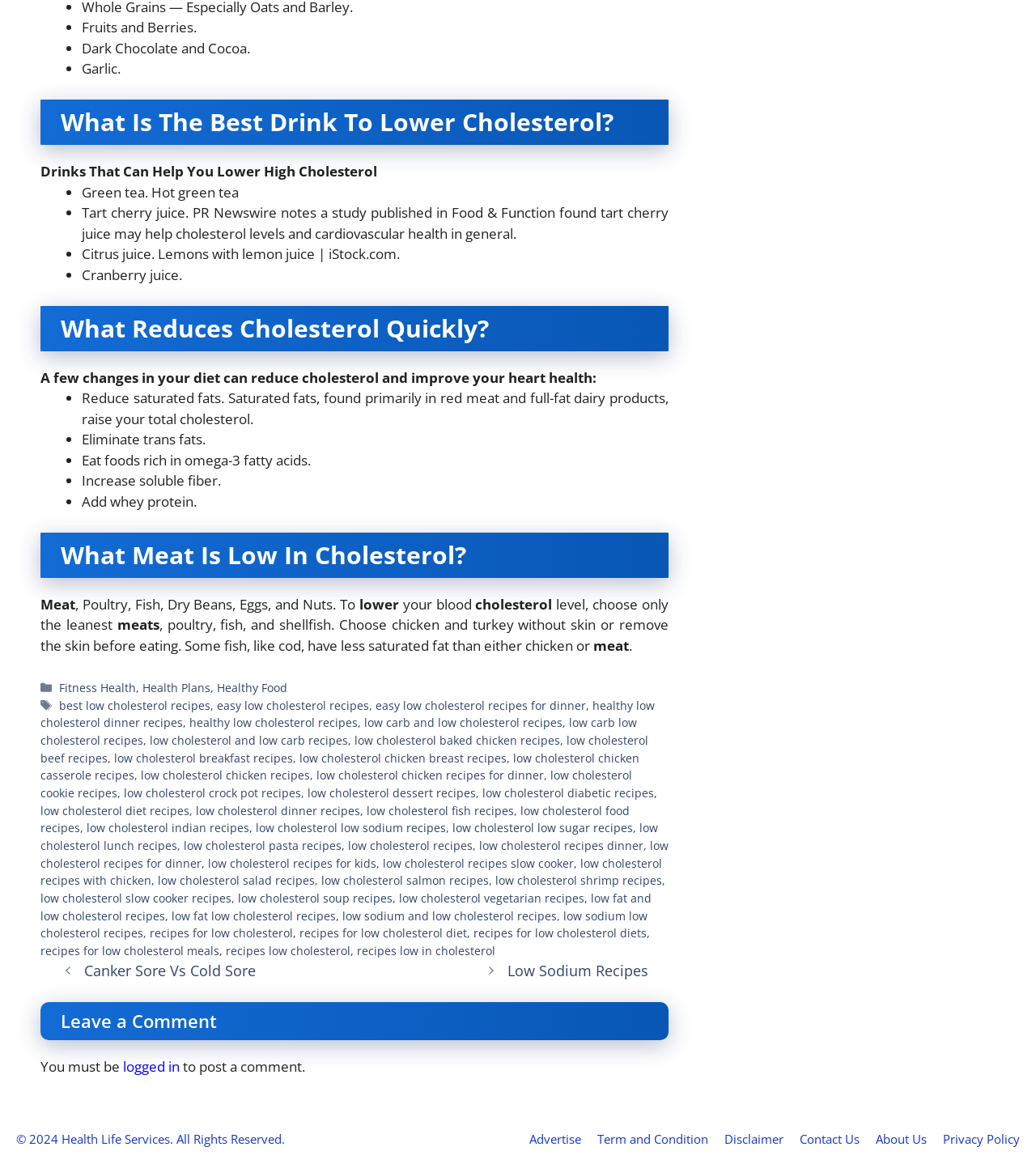Carefully examine the image and provide an in-depth answer to the question: What is the topic of the webpage?

Based on the headings and content of the webpage, it appears to be discussing ways to lower cholesterol, including drinks and dietary changes that can help.